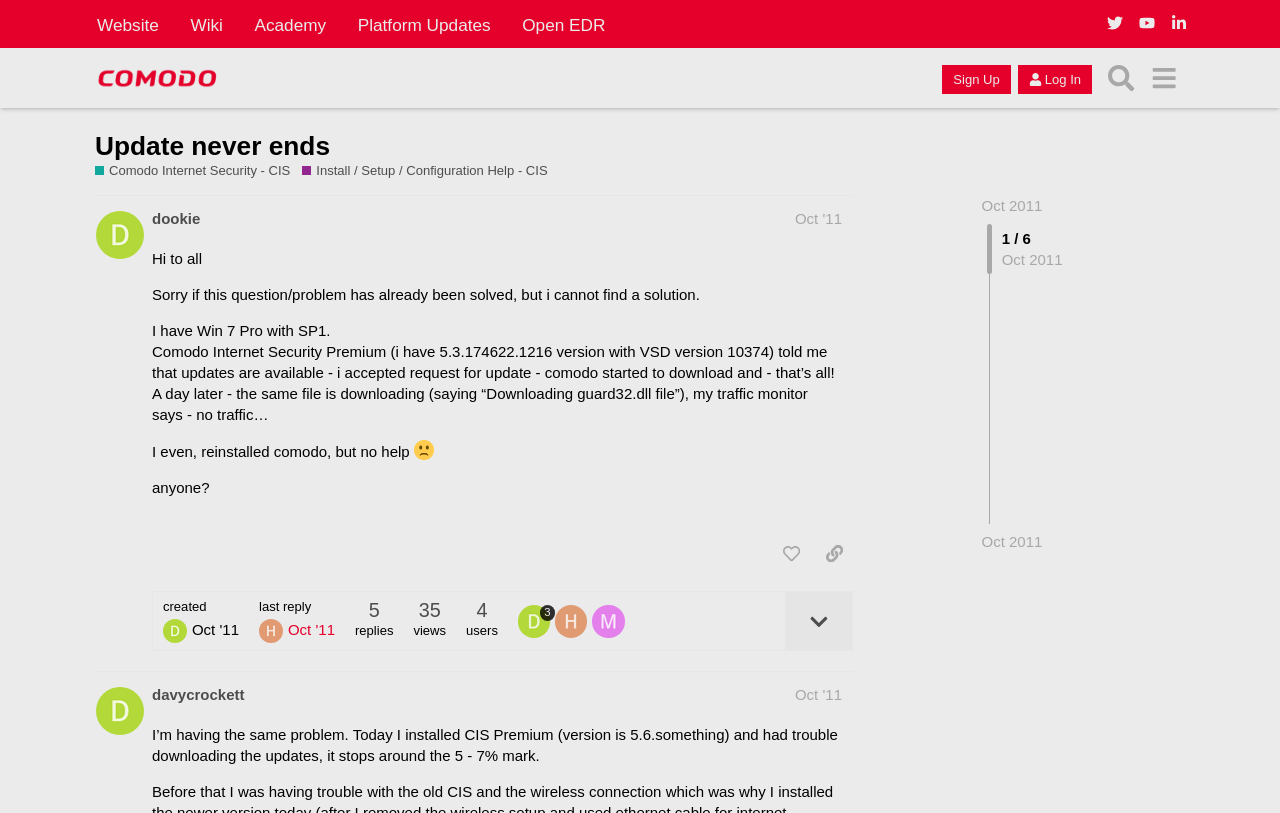Please determine and provide the text content of the webpage's heading.

Update never ends